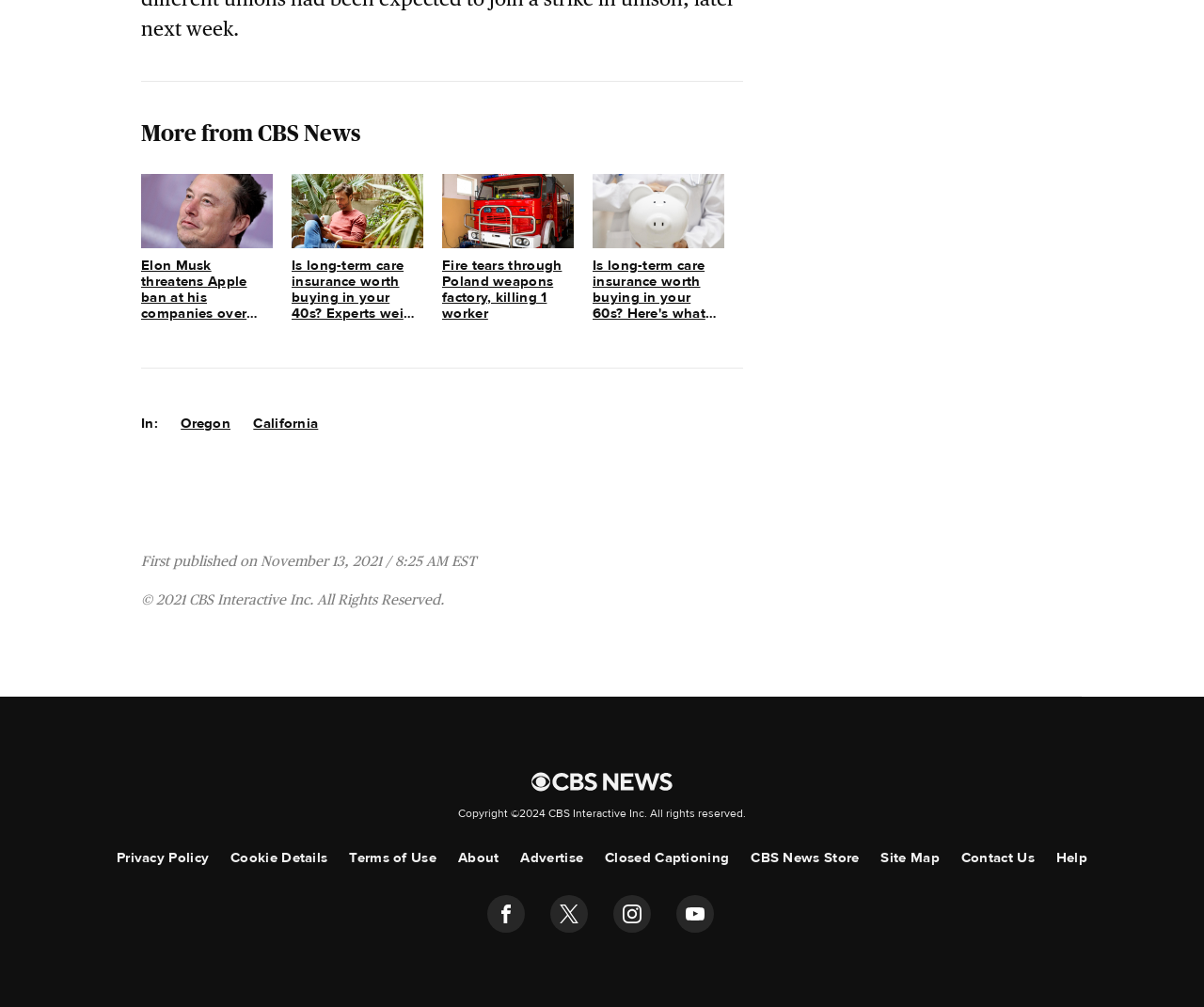Determine the bounding box coordinates for the region that must be clicked to execute the following instruction: "Follow CBS News on Facebook".

[0.404, 0.889, 0.436, 0.926]